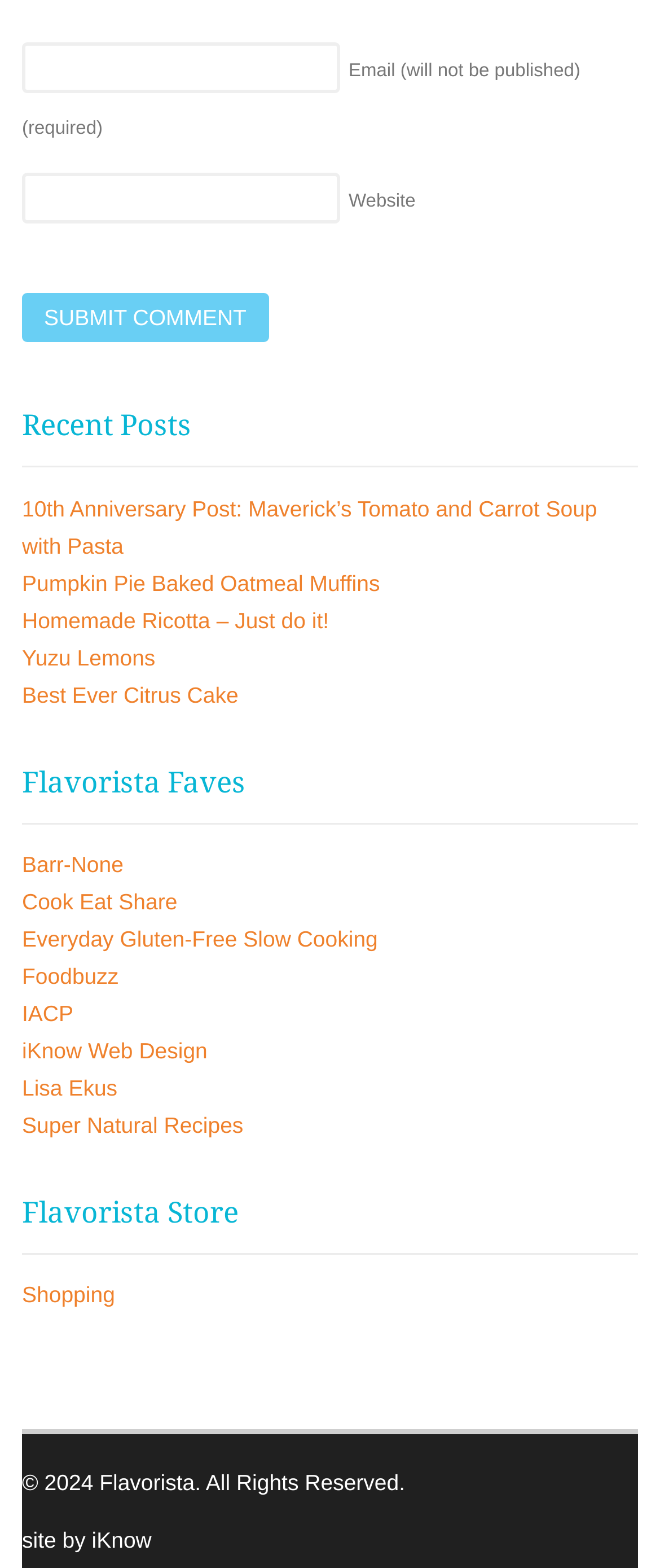How many links are there under 'Flavorista Faves'?
Give a single word or phrase as your answer by examining the image.

7